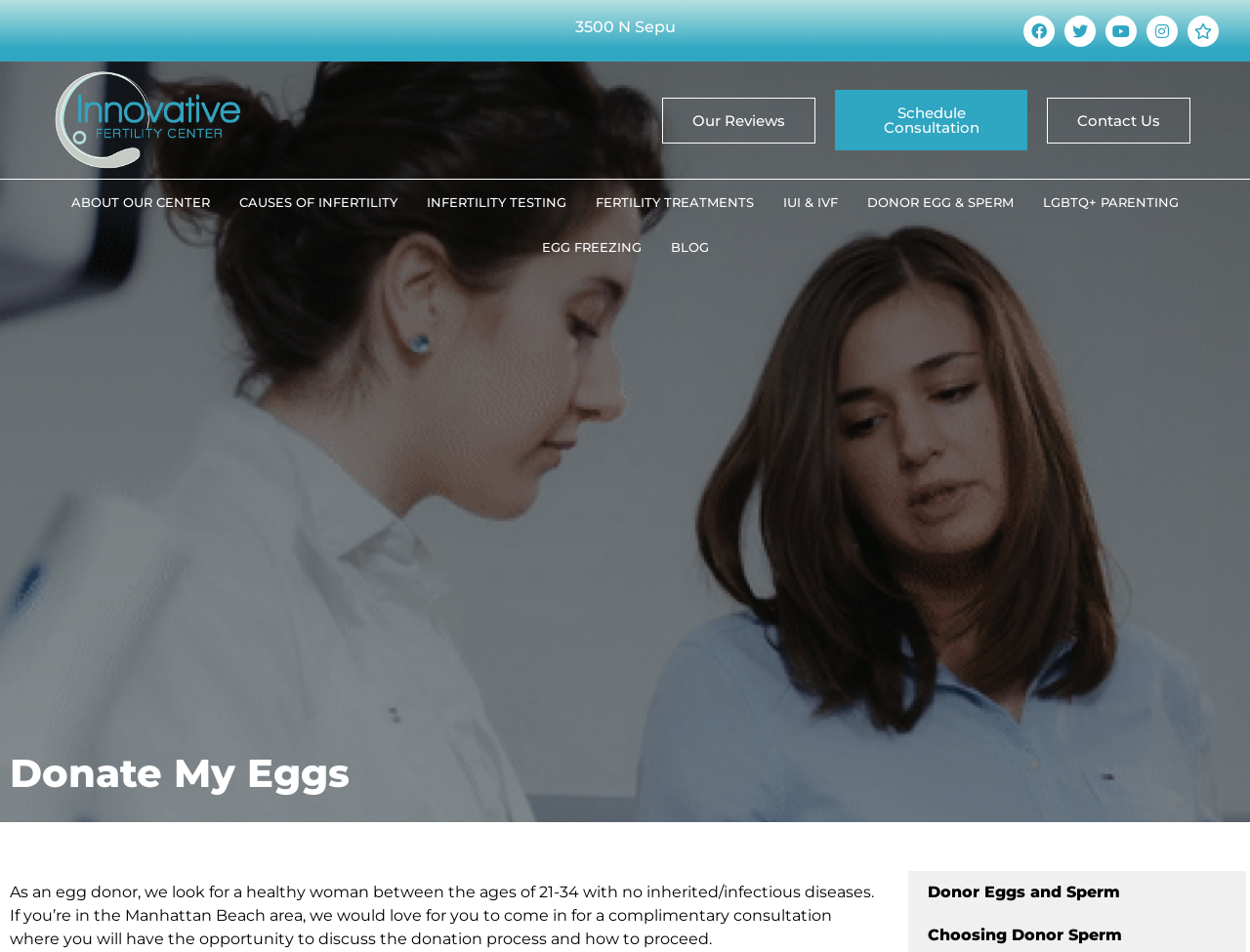Provide the bounding box coordinates of the HTML element this sentence describes: "Fertility Treatments". The bounding box coordinates consist of four float numbers between 0 and 1, i.e., [left, top, right, bottom].

[0.465, 0.189, 0.615, 0.236]